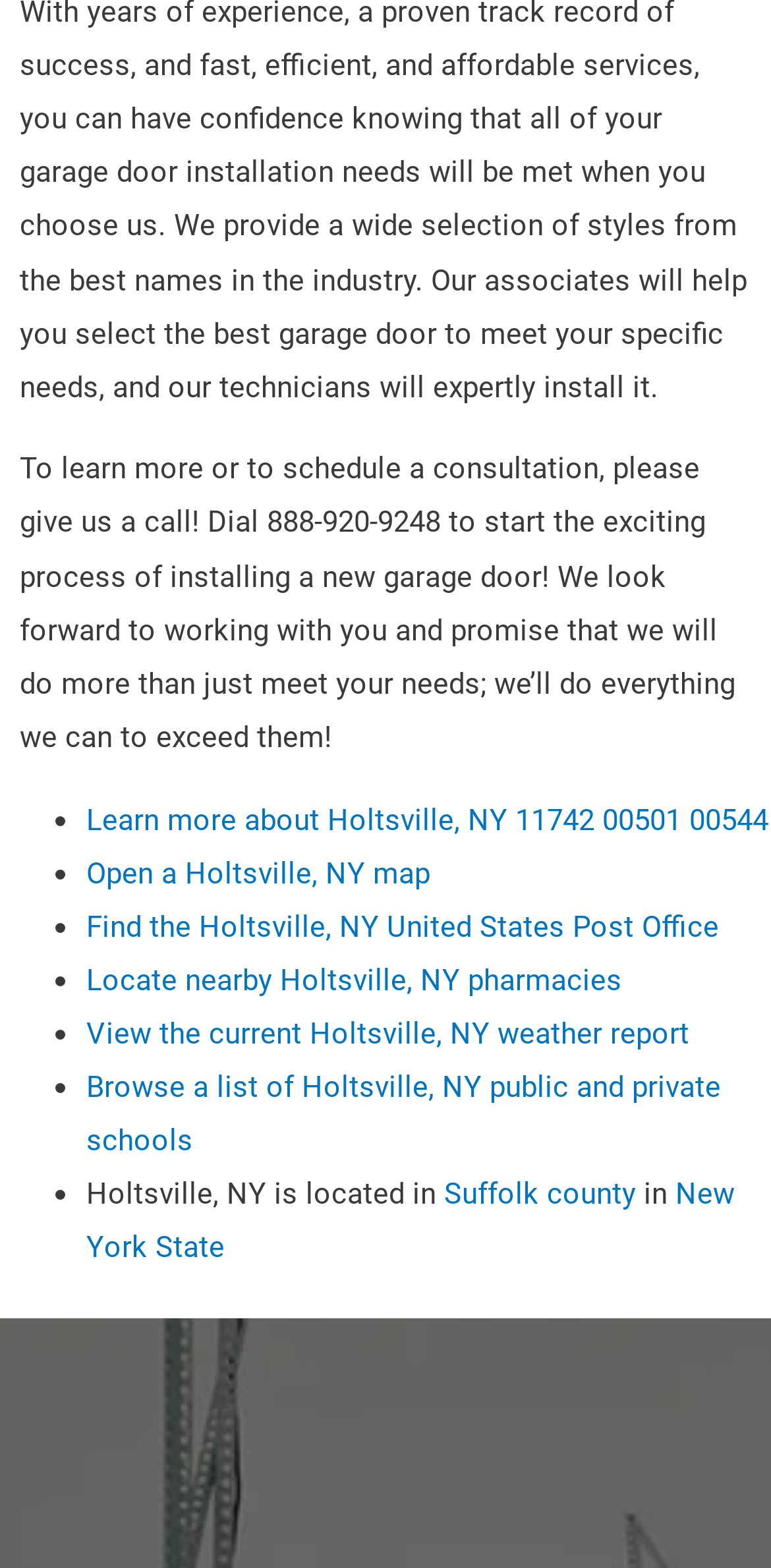What is the phone number to schedule a consultation?
Respond to the question with a well-detailed and thorough answer.

The phone number can be found in the static text element at the top of the page, which says 'Dial 888-920-9248 to start the exciting process of installing a new garage door!'.